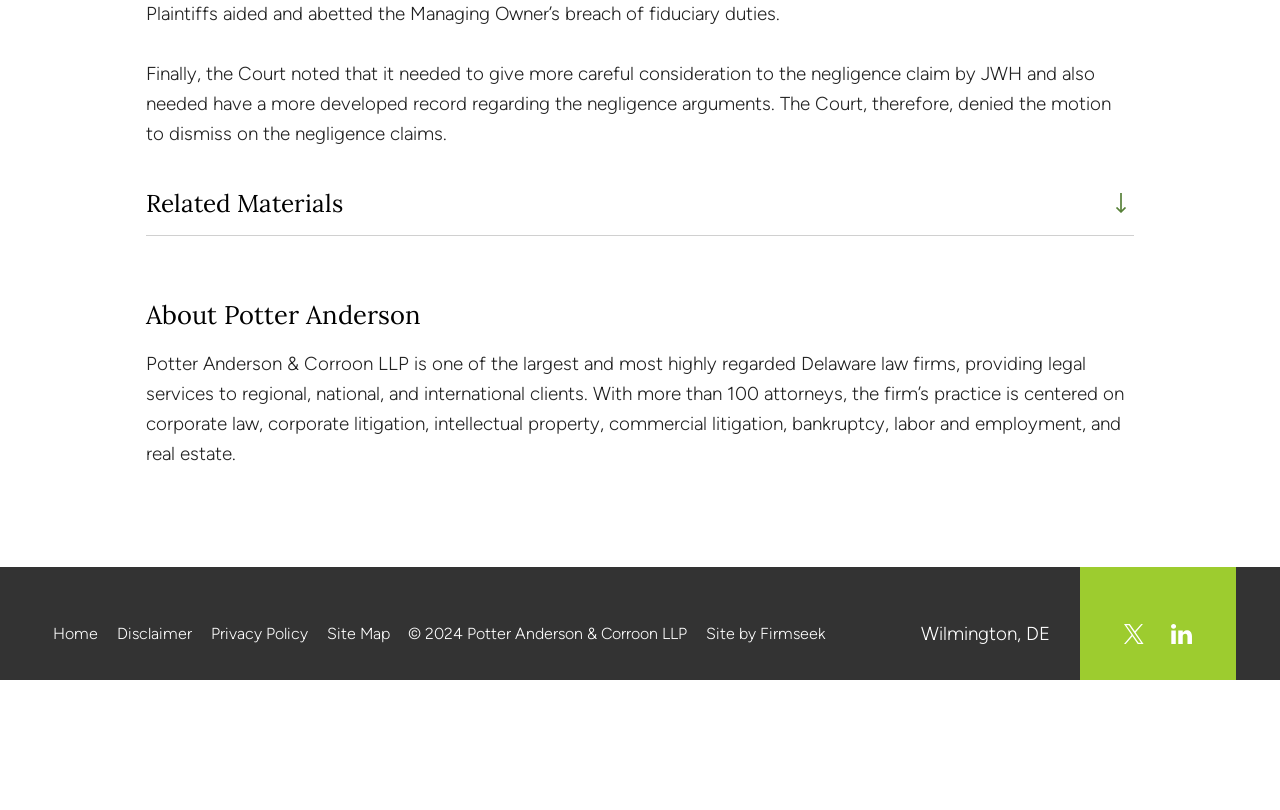What is the location of the law firm?
Refer to the image and answer the question using a single word or phrase.

Wilmington, DE